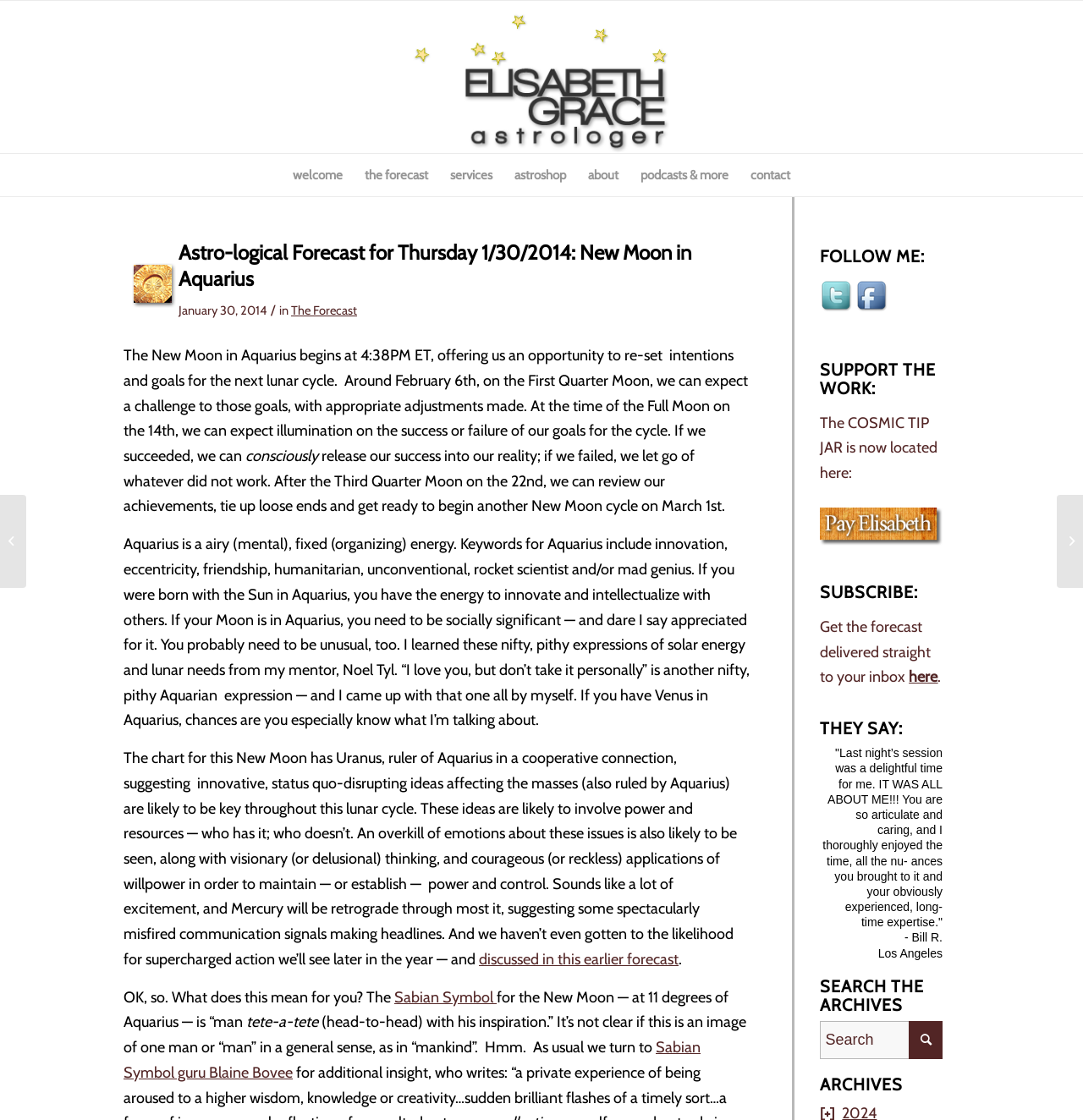Identify the coordinates of the bounding box for the element described below: "Podcasts & more". Return the coordinates as four float numbers between 0 and 1: [left, top, right, bottom].

[0.581, 0.137, 0.683, 0.175]